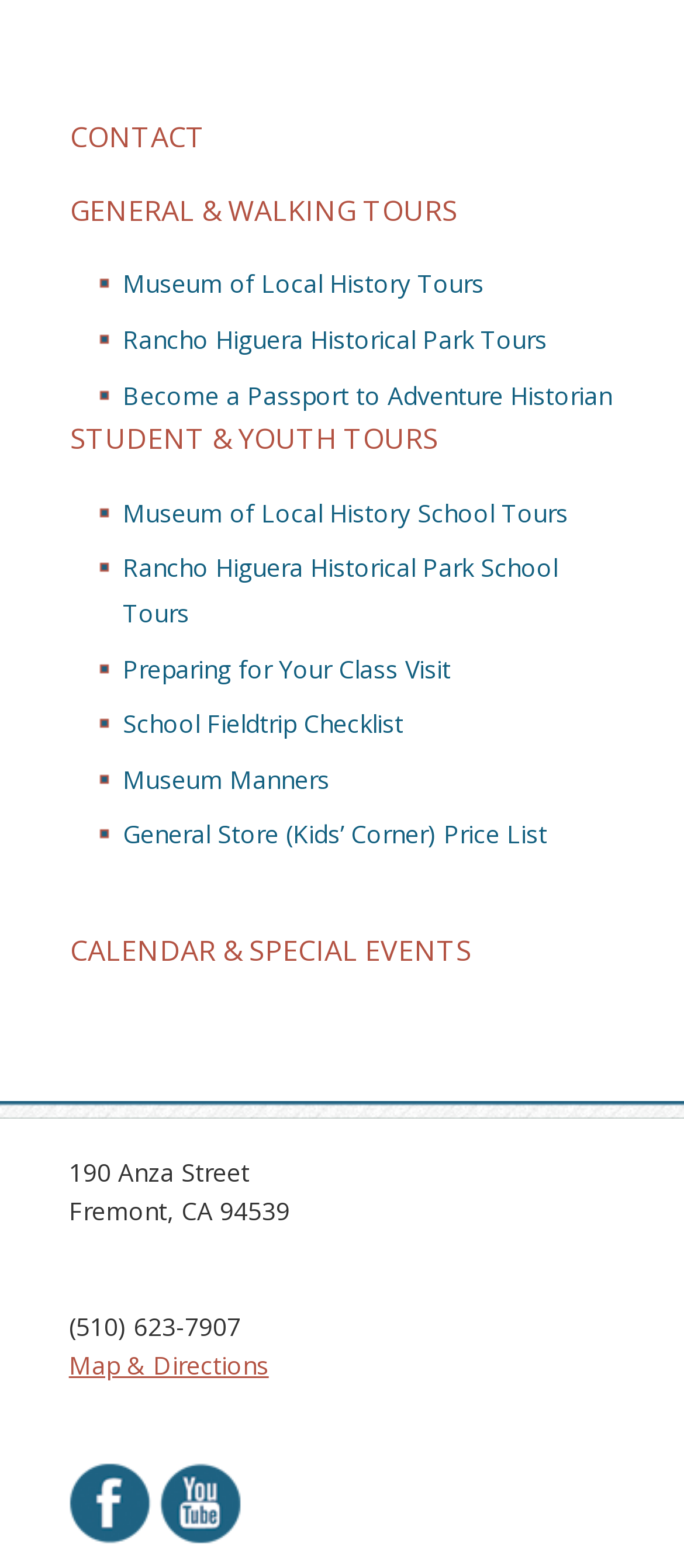What is the purpose of the 'General Store (Kids’ Corner) Price List'?
Look at the screenshot and provide an in-depth answer.

I inferred this answer by looking at the link 'General Store (Kids’ Corner) Price List', which suggests that the list is intended to provide prices for items available in the General Store, specifically for kids.